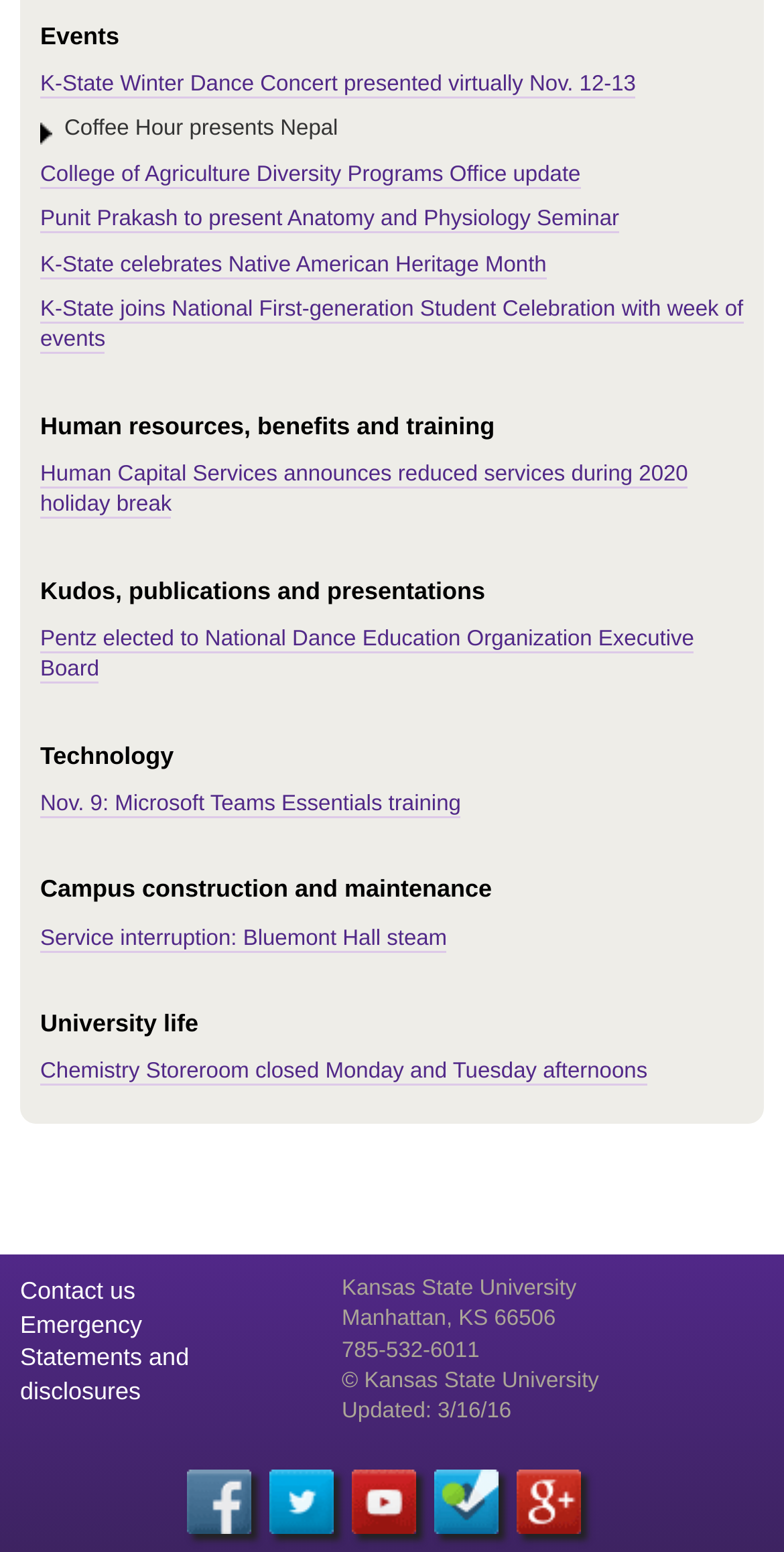What is the location of Kansas State University?
Using the visual information, respond with a single word or phrase.

Manhattan, KS 66506